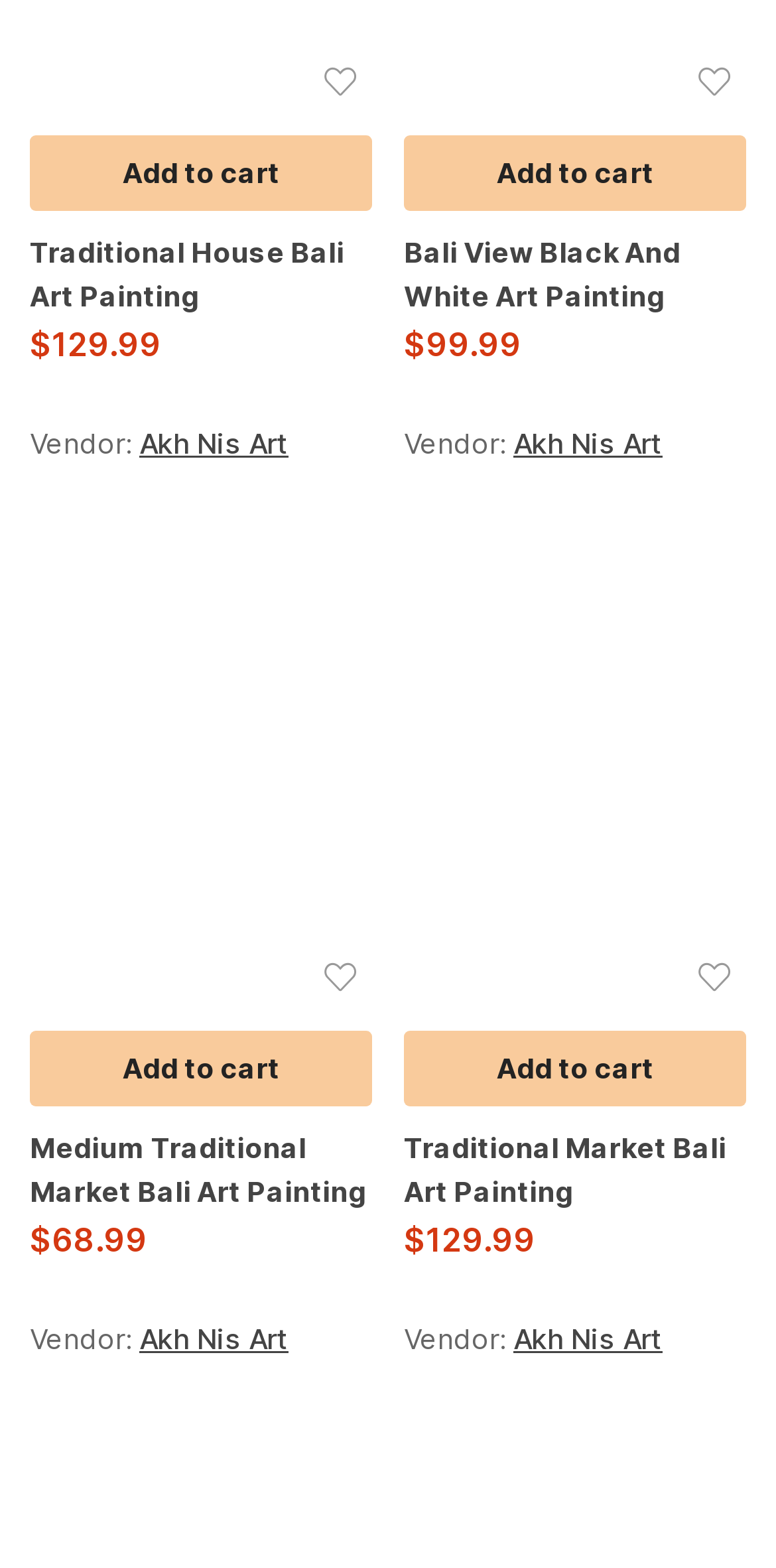Determine the bounding box coordinates of the clickable element to achieve the following action: 'Add 'Traditional House Bali Art Painting' to cart'. Provide the coordinates as four float values between 0 and 1, formatted as [left, top, right, bottom].

[0.038, 0.086, 0.479, 0.135]